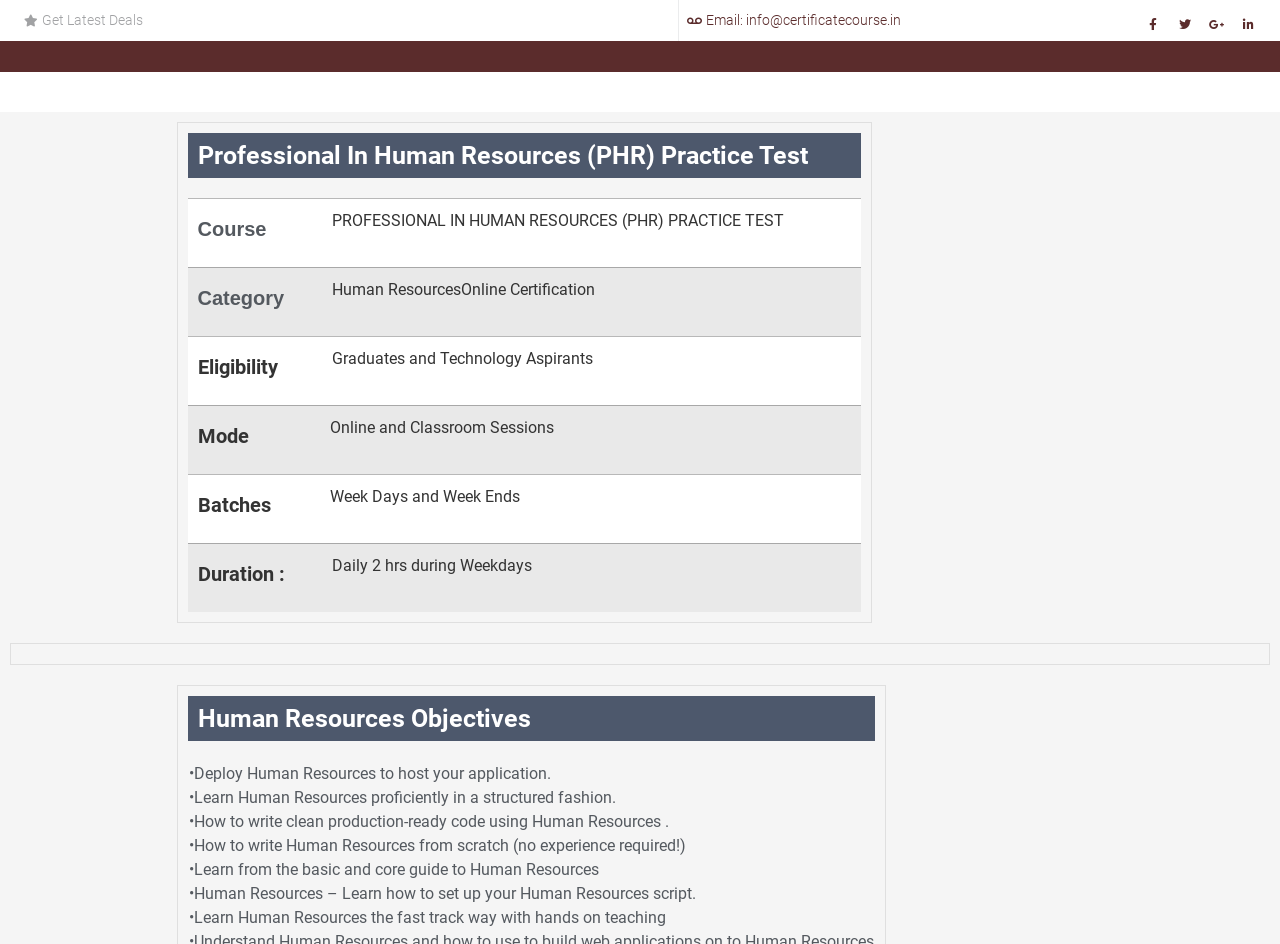What are the available modes of the PHR practice test?
Using the image, give a concise answer in the form of a single word or short phrase.

Online and Classroom Sessions